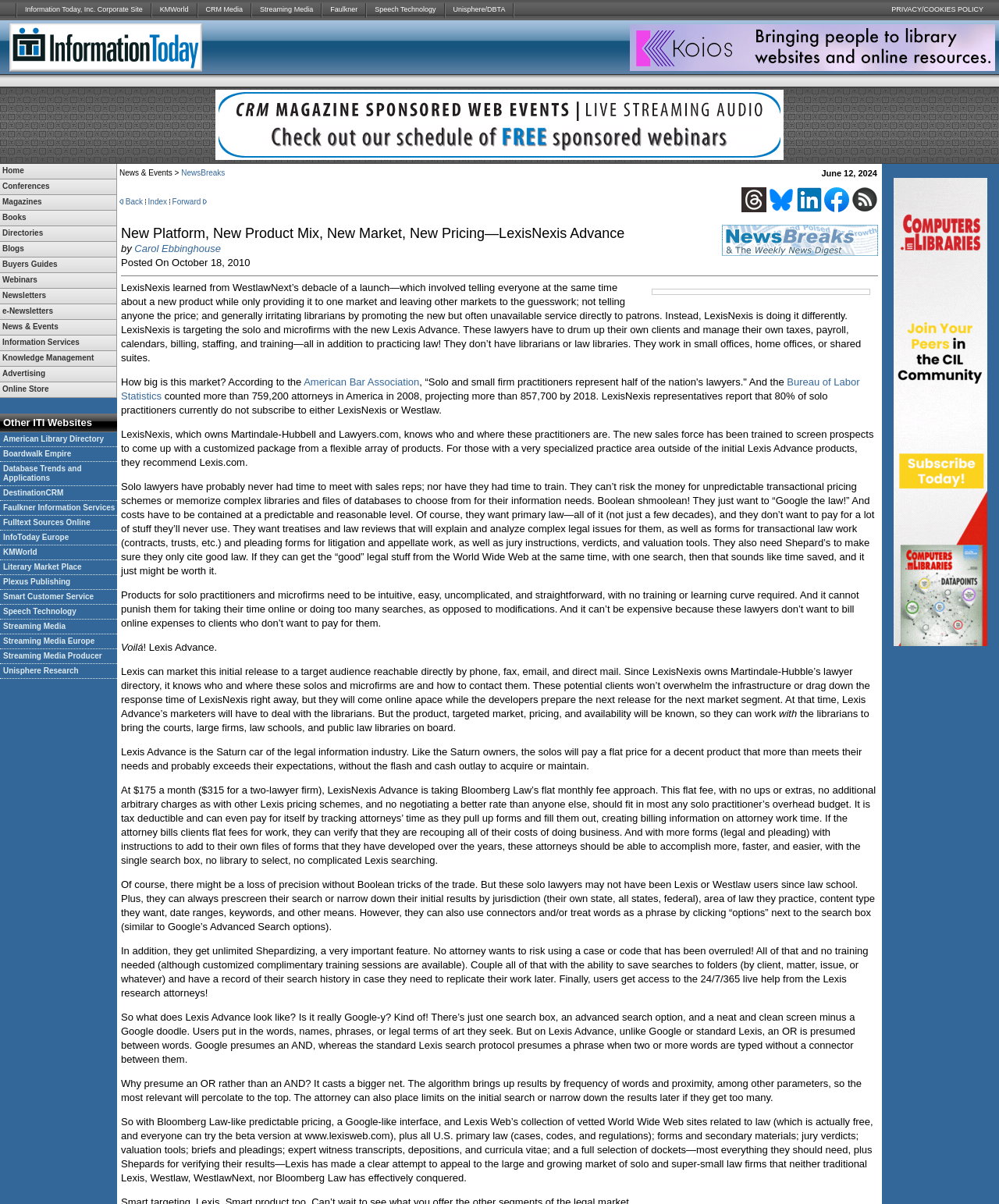Can you provide the bounding box coordinates for the element that should be clicked to implement the instruction: "View Advertisement"?

[0.63, 0.02, 0.996, 0.059]